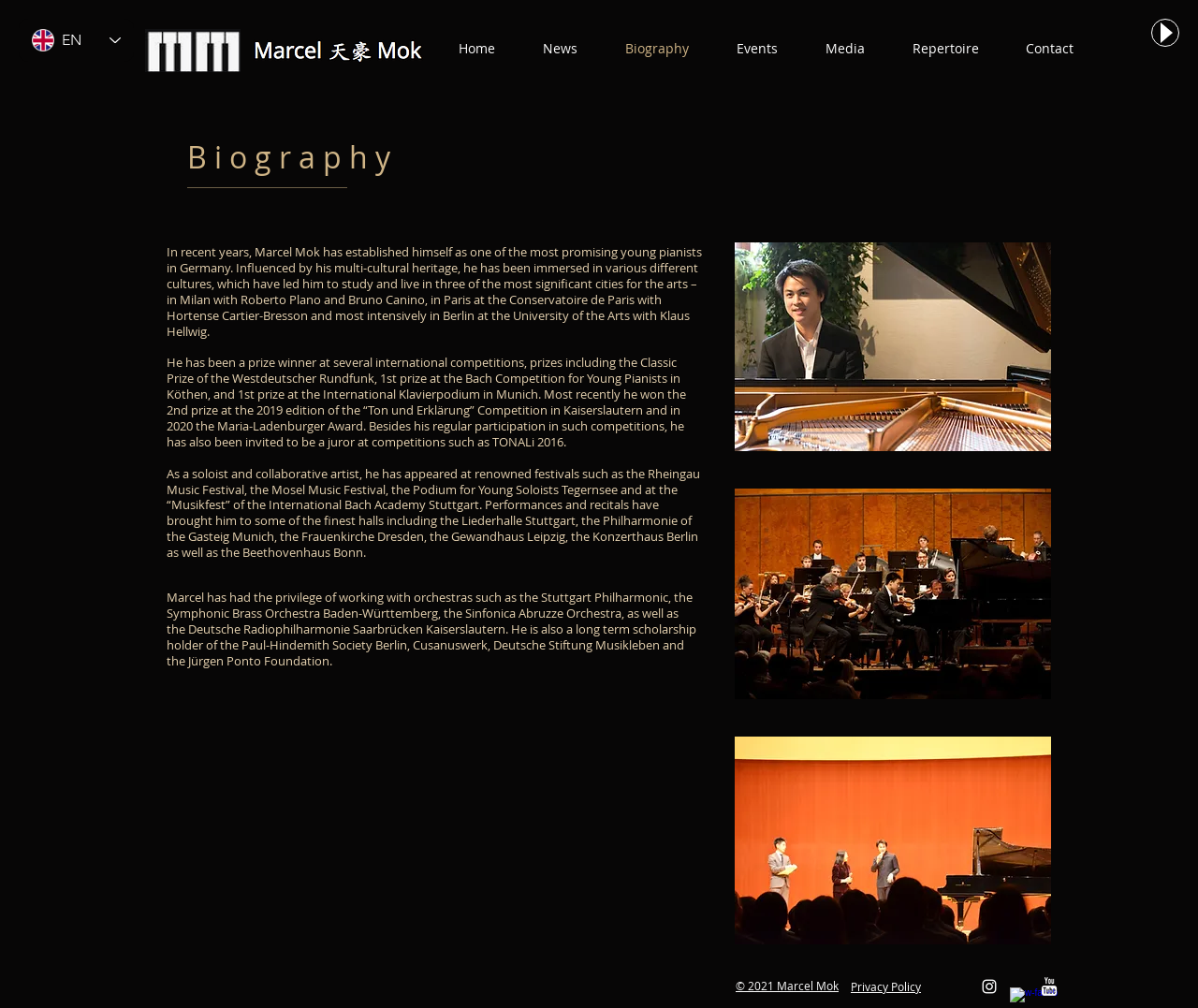Locate the bounding box of the UI element based on this description: "© 2021 Marcel Mok". Provide four float numbers between 0 and 1 as [left, top, right, bottom].

[0.614, 0.97, 0.7, 0.985]